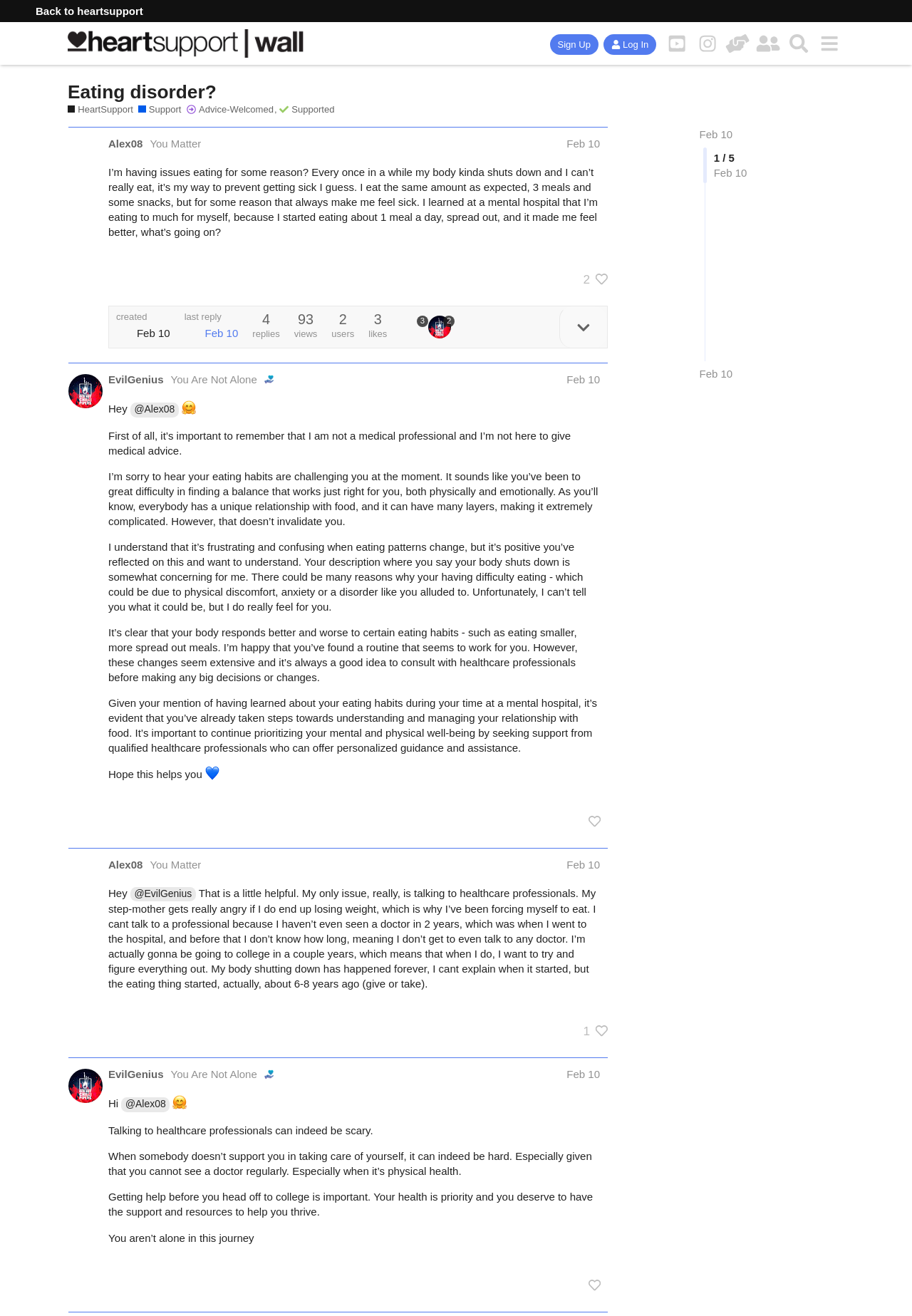What is the username of the user who replied to Alex08?
Please answer the question with a single word or phrase, referencing the image.

EvilGenius